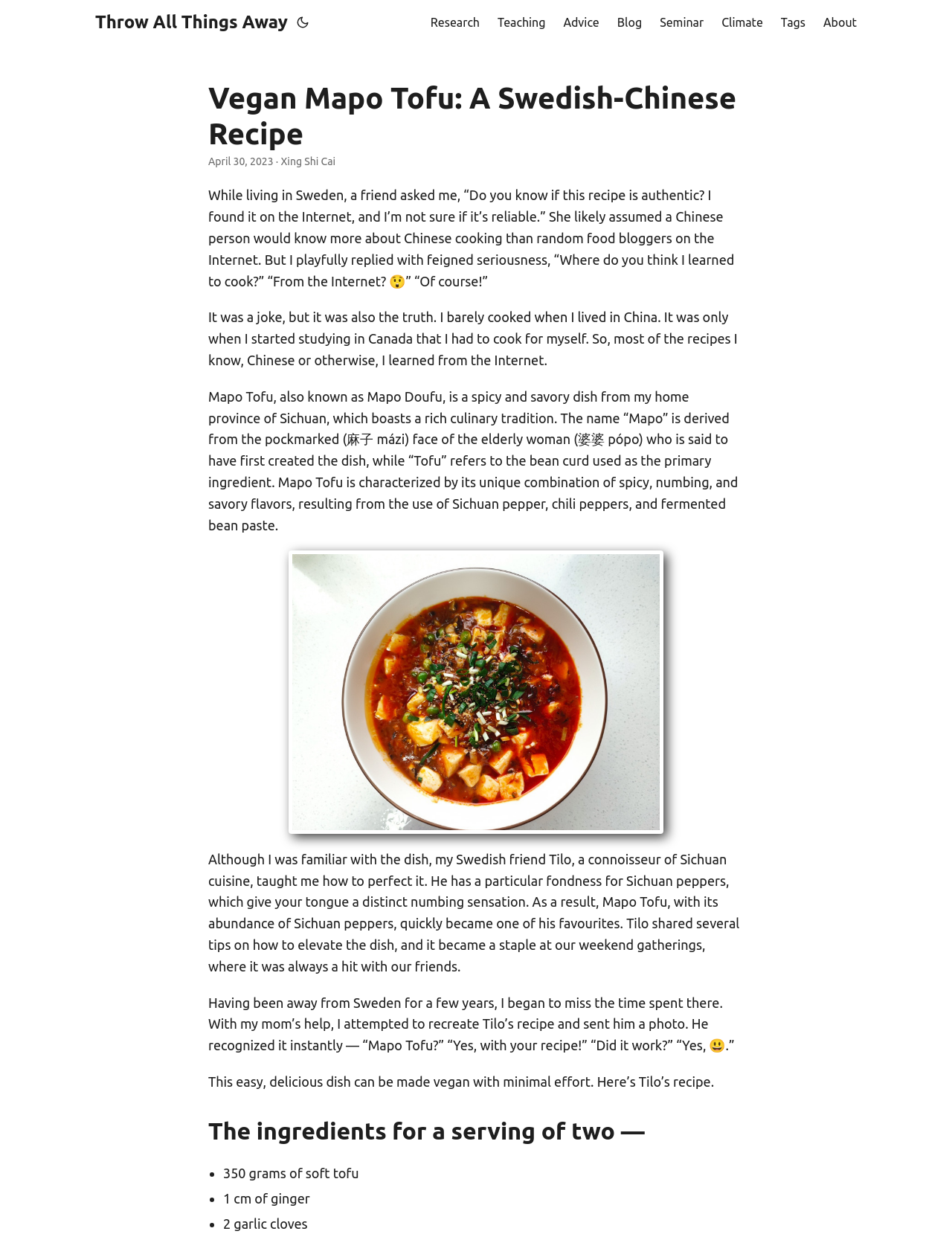Determine the bounding box coordinates of the clickable region to execute the instruction: "Click the 'Blog' link". The coordinates should be four float numbers between 0 and 1, denoted as [left, top, right, bottom].

[0.648, 0.0, 0.674, 0.036]